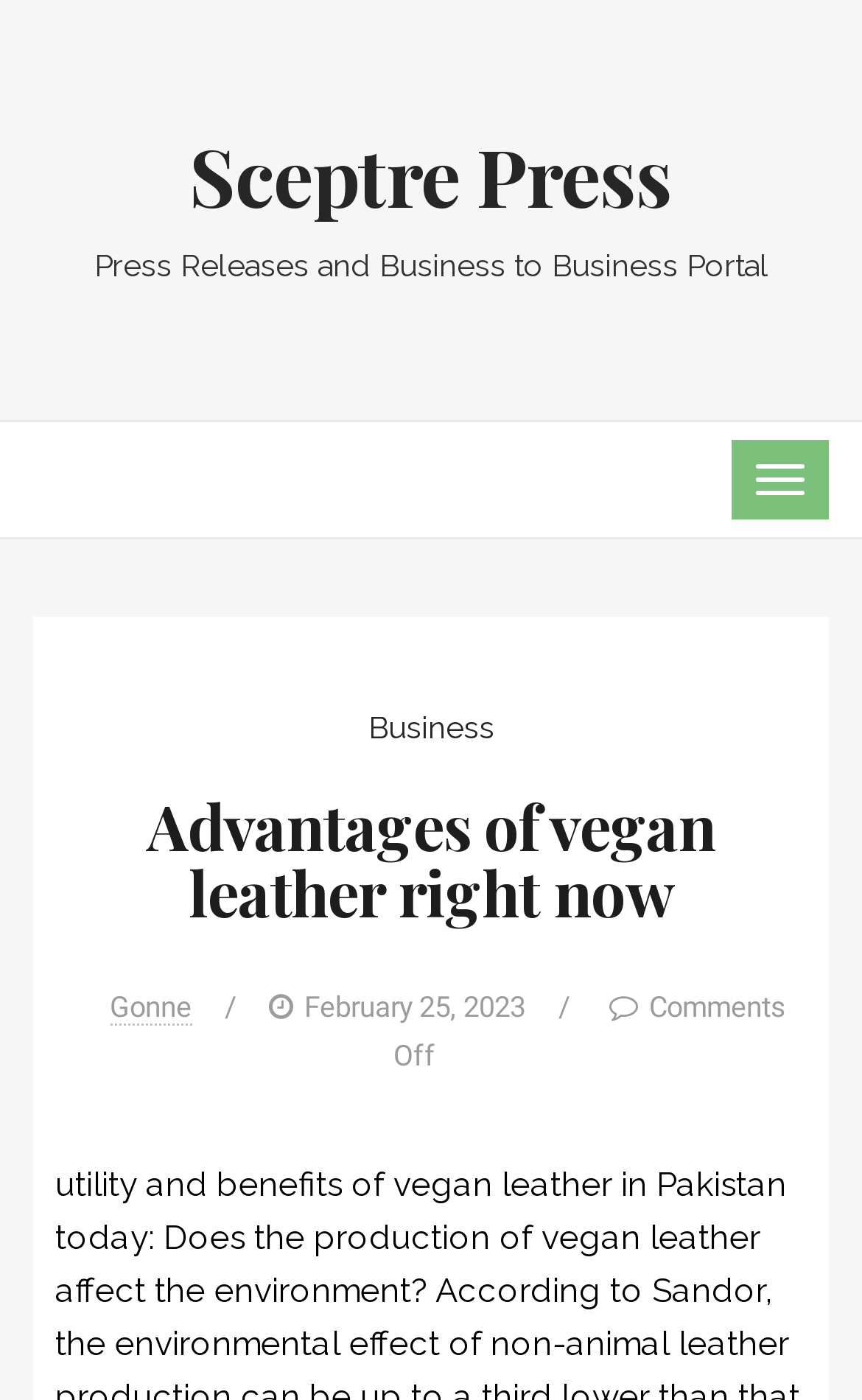From the webpage screenshot, identify the region described by Toggle navigation. Provide the bounding box coordinates as (top-left x, top-left y, bottom-right x, bottom-right y), with each value being a floating point number between 0 and 1.

[0.849, 0.314, 0.962, 0.37]